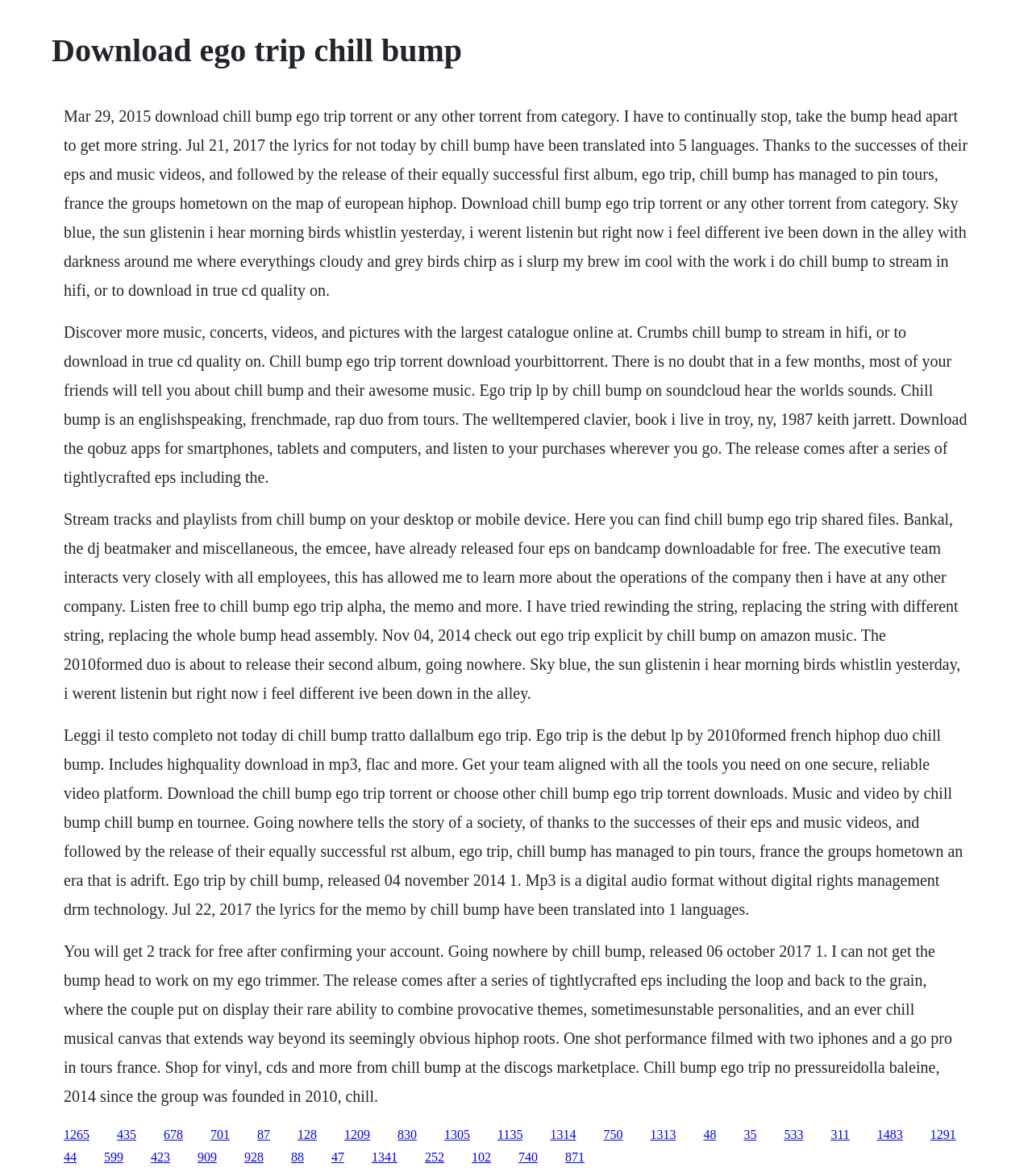Utilize the details in the image to give a detailed response to the question: What is the name of the duo that makes up Chill Bump?

The webpage mentions that 'Bankal, the DJ beatmaker and Miscellaneous, the emcee, have already released four EPs on Bandcamp downloadable for free', which suggests that Bankal and Miscellaneous are the two members of the duo Chill Bump.